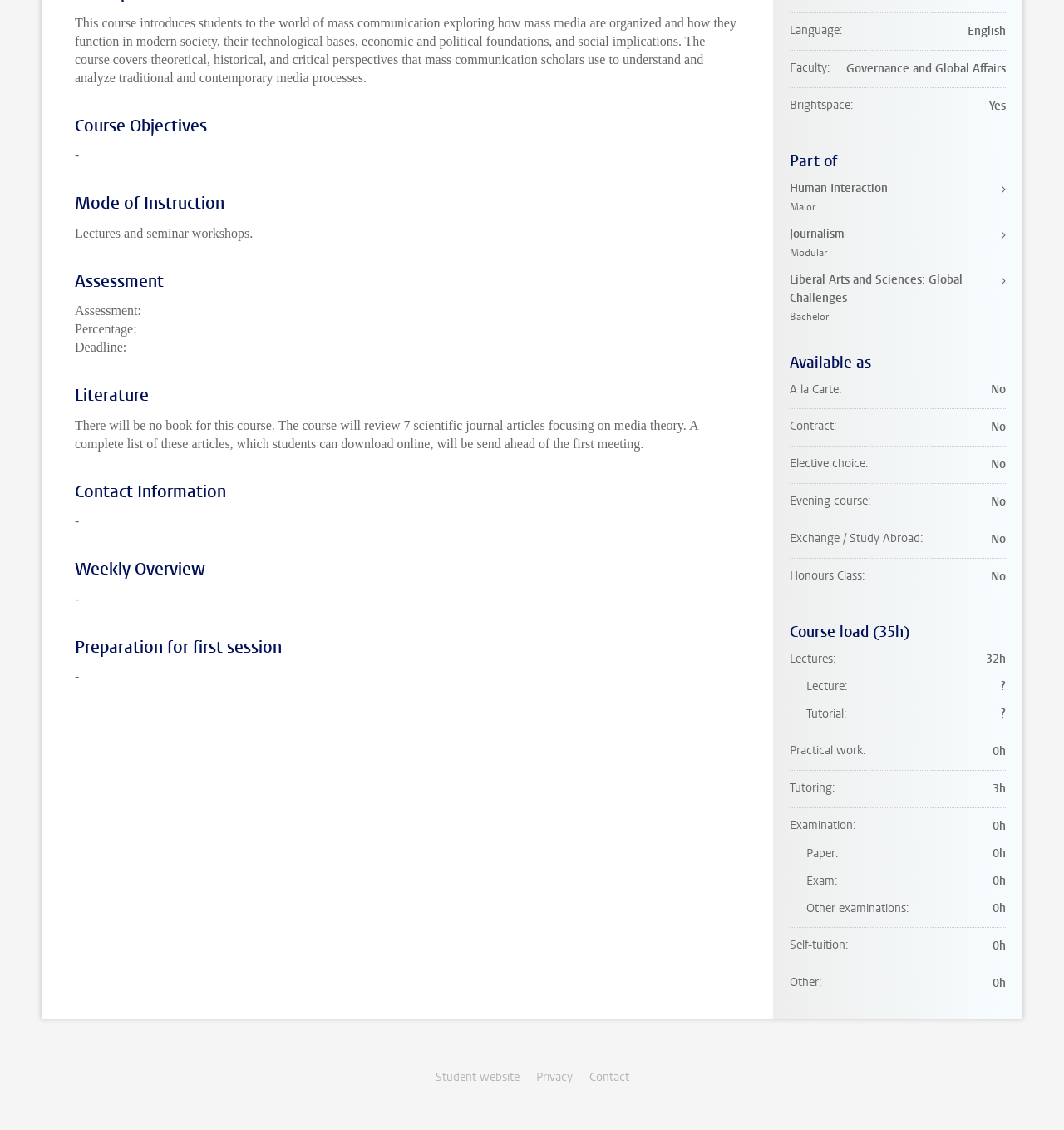Using the provided element description, identify the bounding box coordinates as (top-left x, top-left y, bottom-right x, bottom-right y). Ensure all values are between 0 and 1. Description: Journalism Modular

[0.742, 0.199, 0.945, 0.232]